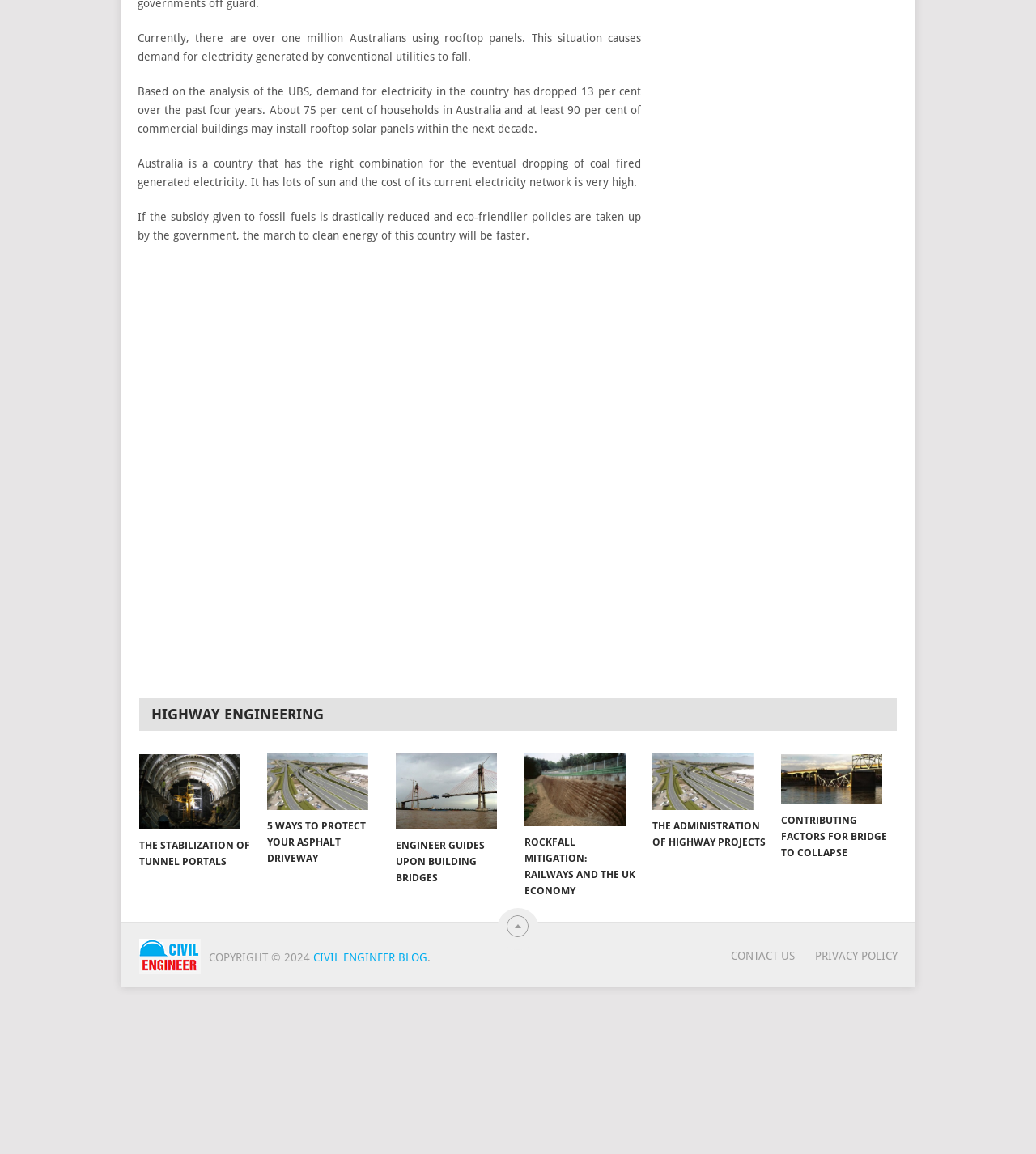Can you determine the bounding box coordinates of the area that needs to be clicked to fulfill the following instruction: "Read about bridge design and construction"?

[0.382, 0.653, 0.491, 0.719]